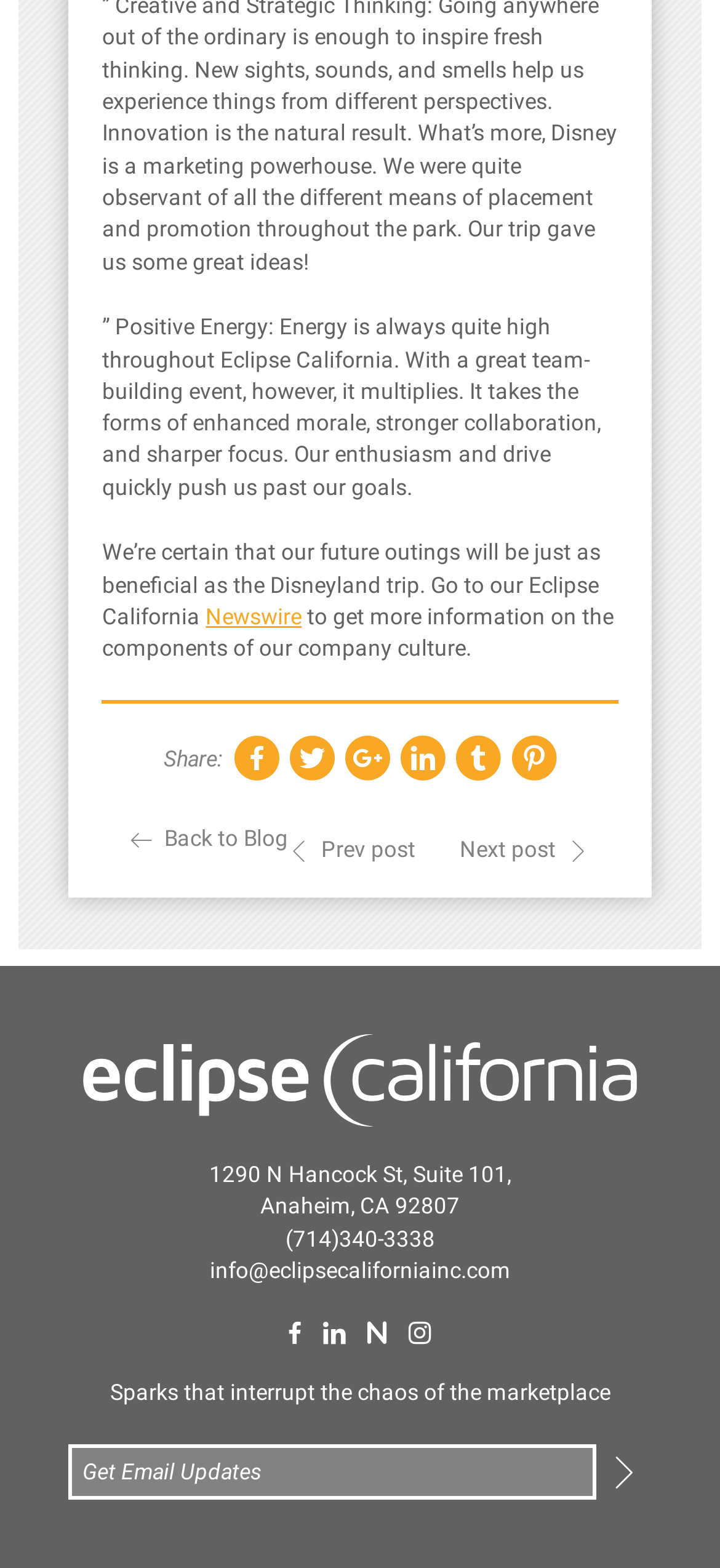Locate the UI element that matches the description name="user-email" placeholder="Get Email Updates" in the webpage screenshot. Return the bounding box coordinates in the format (top-left x, top-left y, bottom-right x, bottom-right y), with values ranging from 0 to 1.

[0.094, 0.921, 0.828, 0.957]